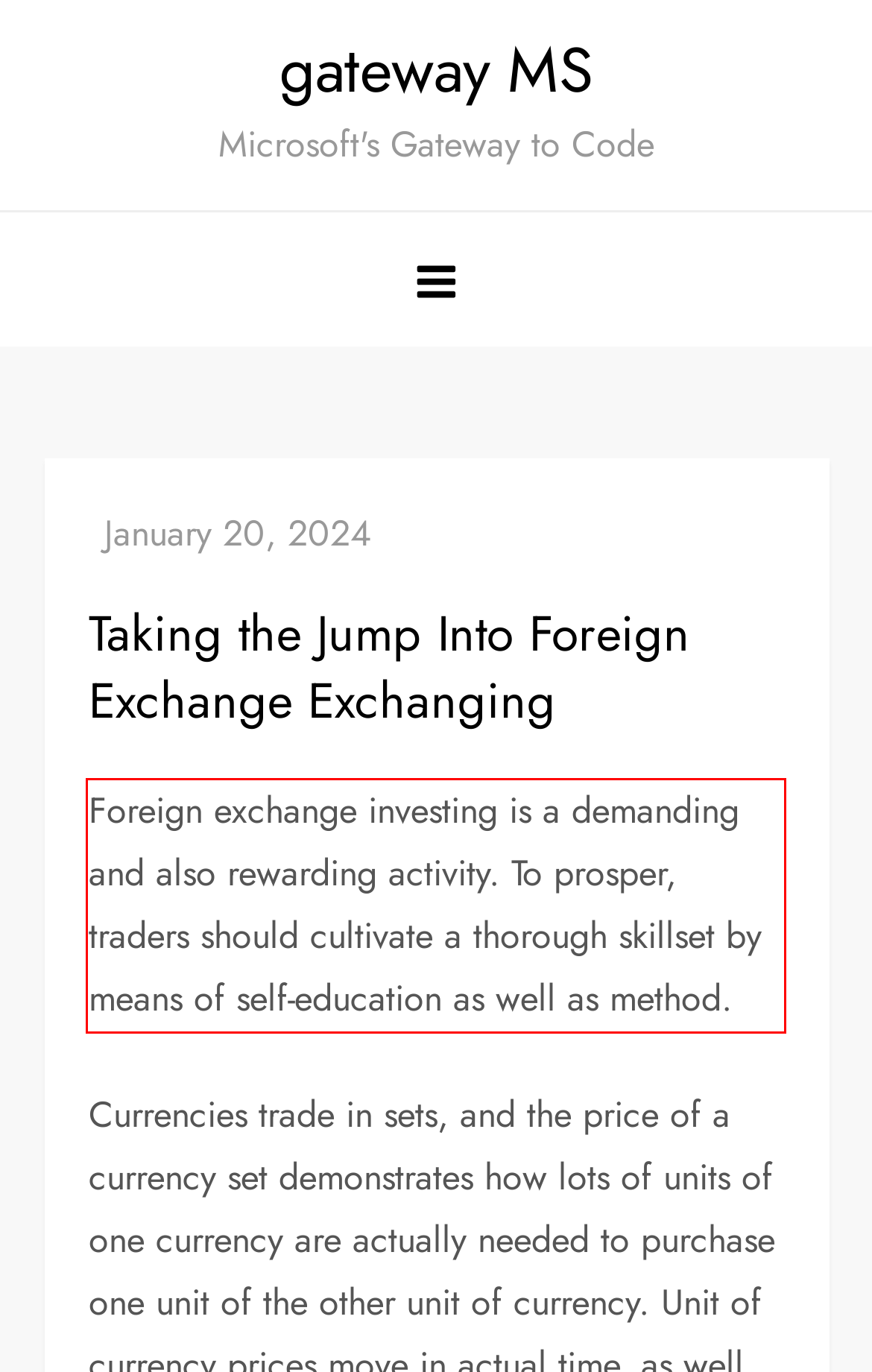You are provided with a webpage screenshot that includes a red rectangle bounding box. Extract the text content from within the bounding box using OCR.

Foreign exchange investing is a demanding and also rewarding activity. To prosper, traders should cultivate a thorough skillset by means of self-education as well as method.